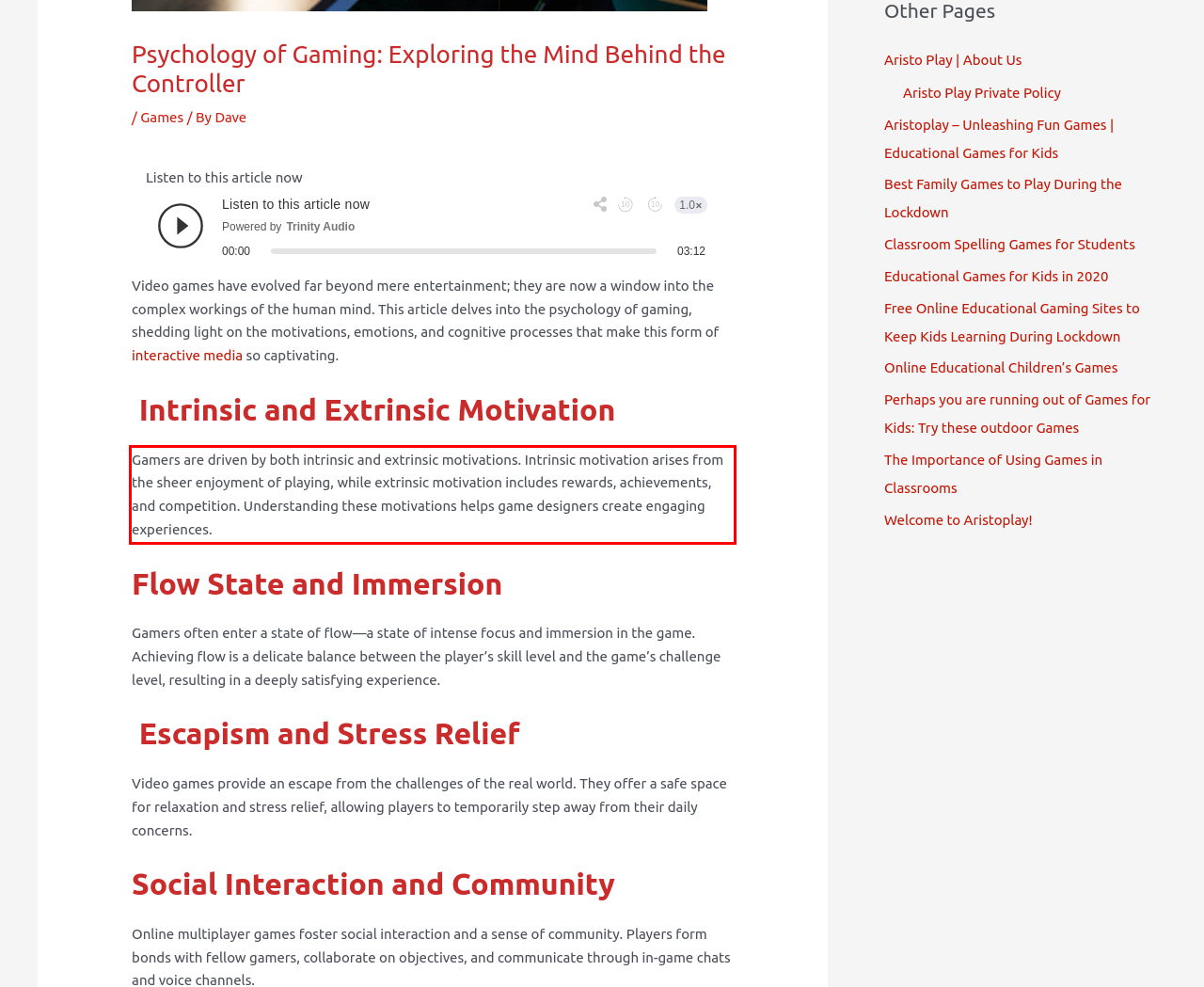You are given a screenshot with a red rectangle. Identify and extract the text within this red bounding box using OCR.

Gamers are driven by both intrinsic and extrinsic motivations. Intrinsic motivation arises from the sheer enjoyment of playing, while extrinsic motivation includes rewards, achievements, and competition. Understanding these motivations helps game designers create engaging experiences.